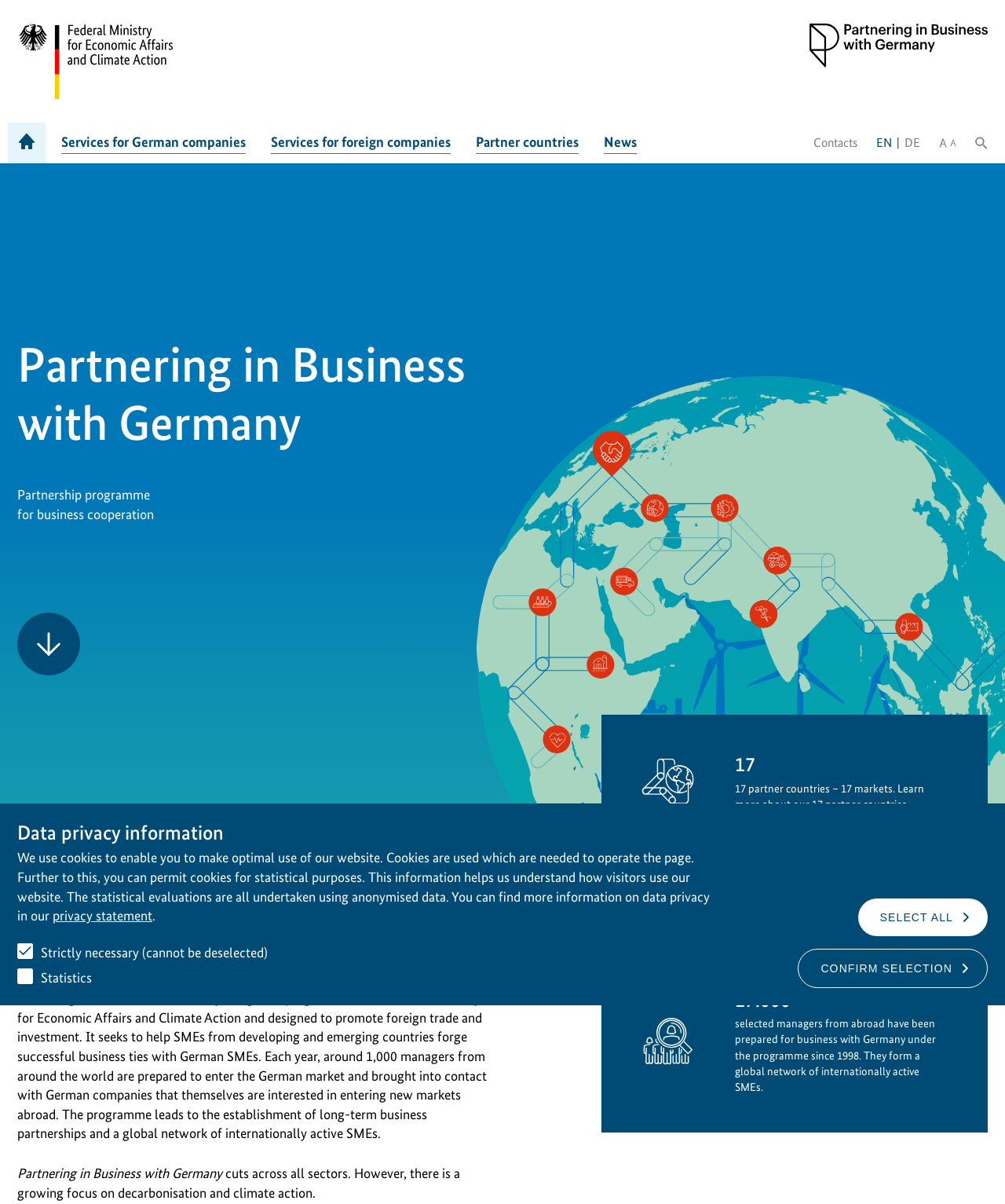Locate the bounding box coordinates of the clickable area needed to fulfill the instruction: "Click the '4 Big Data Security Risks Every Company Must Mitigate' link".

None